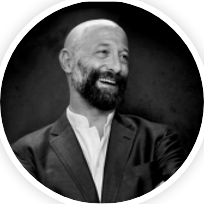Based on what you see in the screenshot, provide a thorough answer to this question: What is the shape of the framing?

The image features a circular framing that enhances the focus on Chris Traub's expressive face, emphasizing his friendly smile and well-groomed beard.